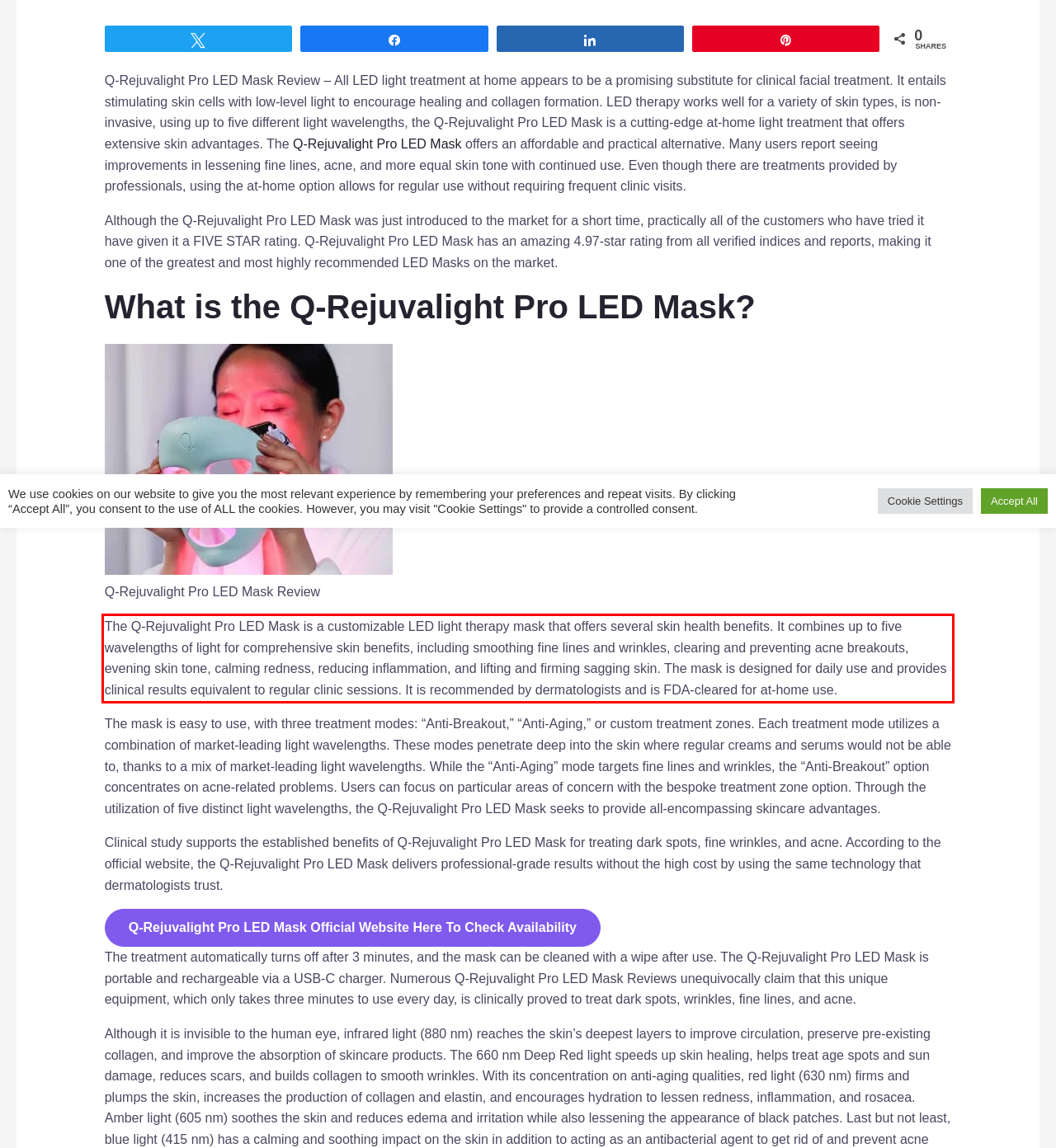Please look at the webpage screenshot and extract the text enclosed by the red bounding box.

The Q-Rejuvalight Pro LED Mask is a customizable LED light therapy mask that offers several skin health benefits. It combines up to five wavelengths of light for comprehensive skin benefits, including smoothing fine lines and wrinkles, clearing and preventing acne breakouts, evening skin tone, calming redness, reducing inflammation, and lifting and firming sagging skin. The mask is designed for daily use and provides clinical results equivalent to regular clinic sessions. It is recommended by dermatologists and is FDA-cleared for at-home use.